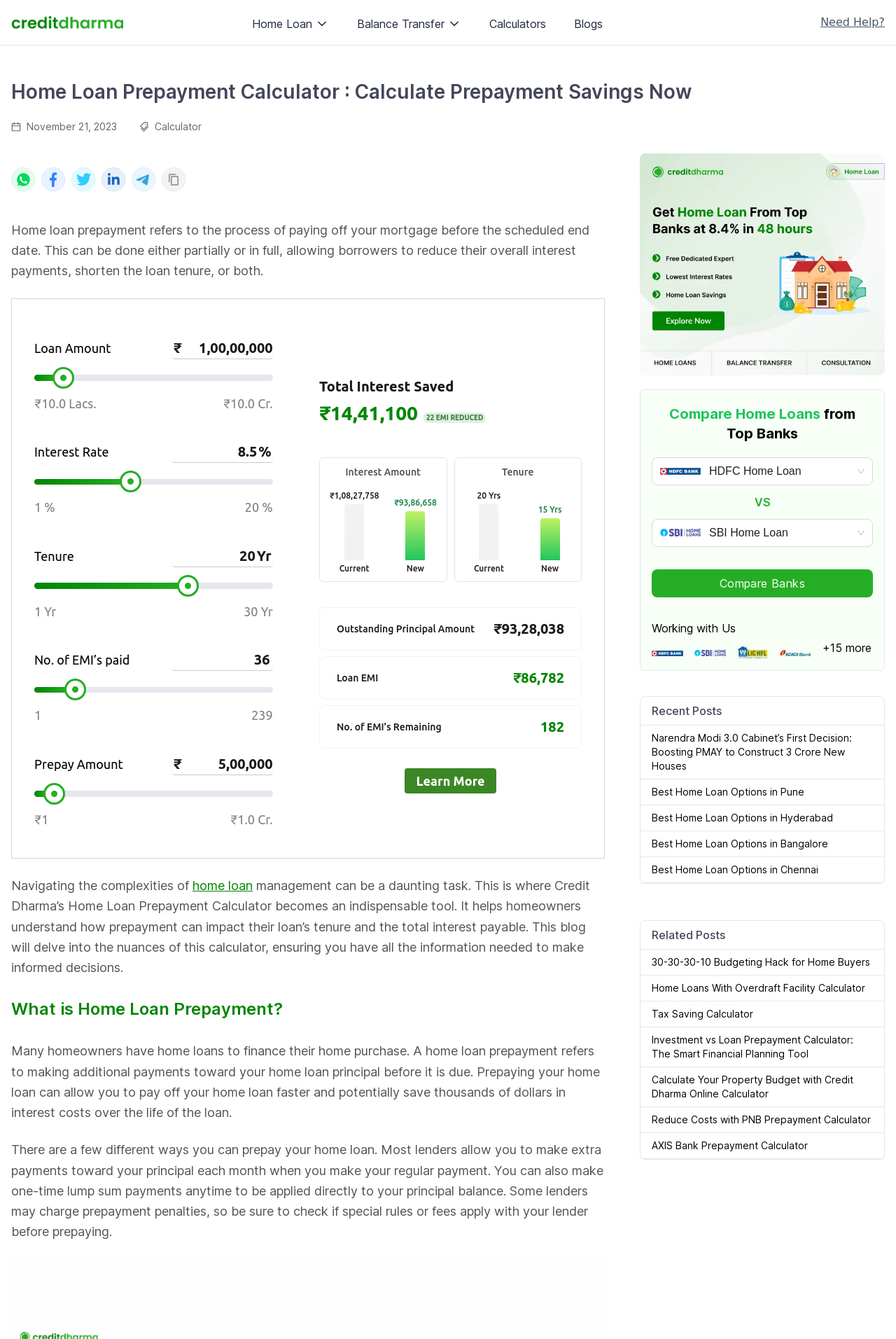Determine the bounding box coordinates for the clickable element required to fulfill the instruction: "Enter loan amount". Provide the coordinates as four float numbers between 0 and 1, i.e., [left, top, right, bottom].

[0.202, 0.251, 0.304, 0.268]